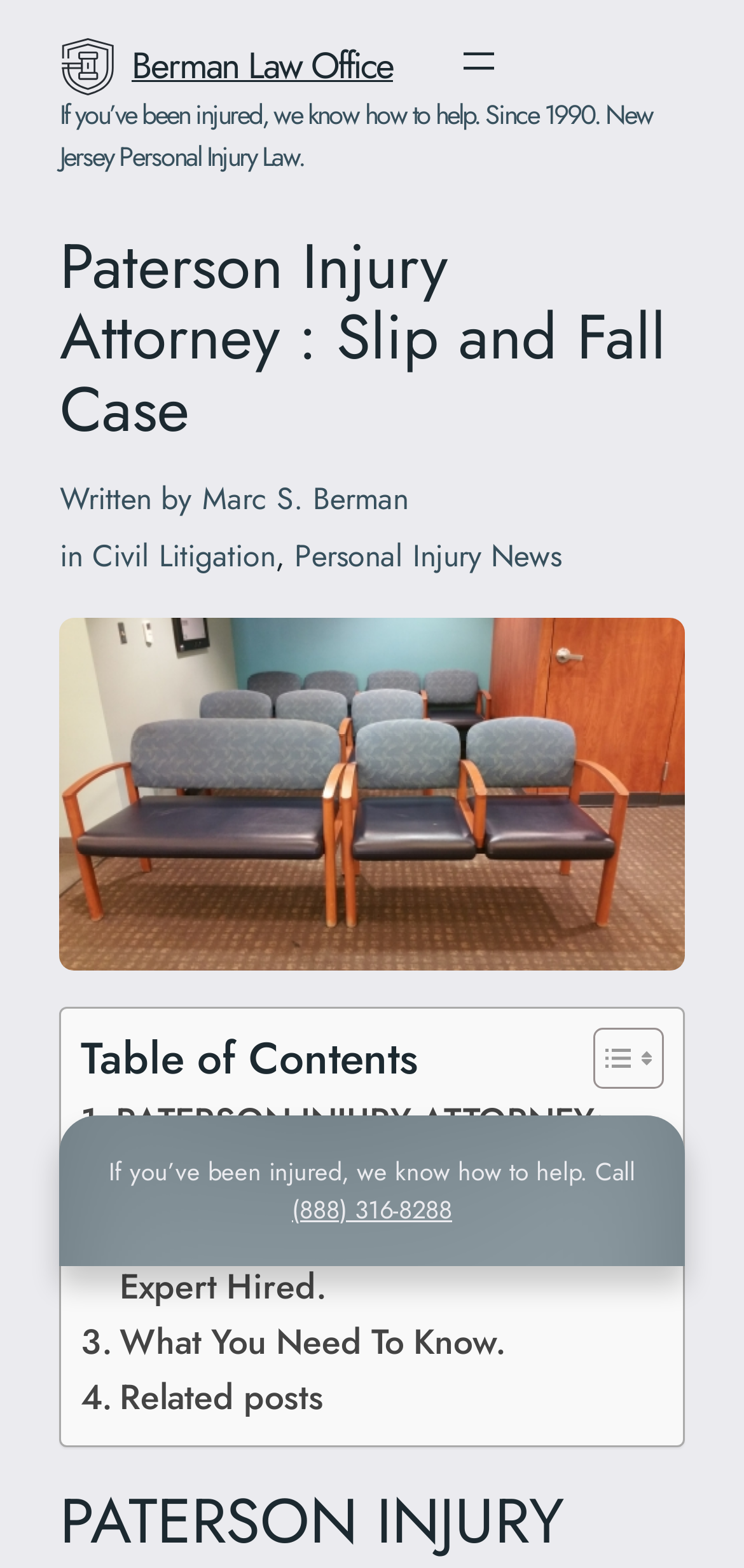Please provide a brief answer to the question using only one word or phrase: 
What is the phone number to call for help?

(888) 316-8288